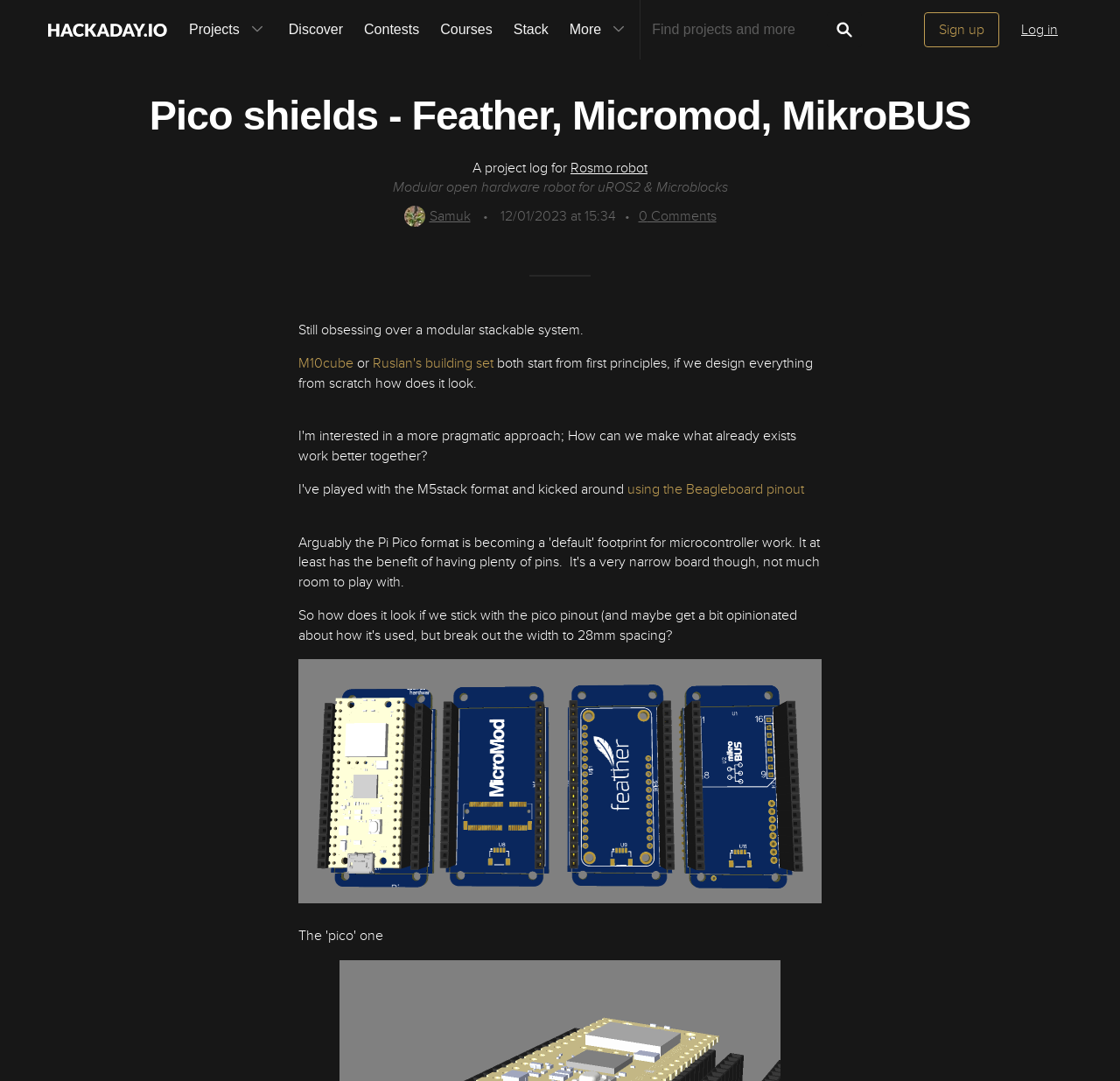What is the name of the project?
Based on the screenshot, respond with a single word or phrase.

Pico shields - Feather, Micromod, MikroBUS